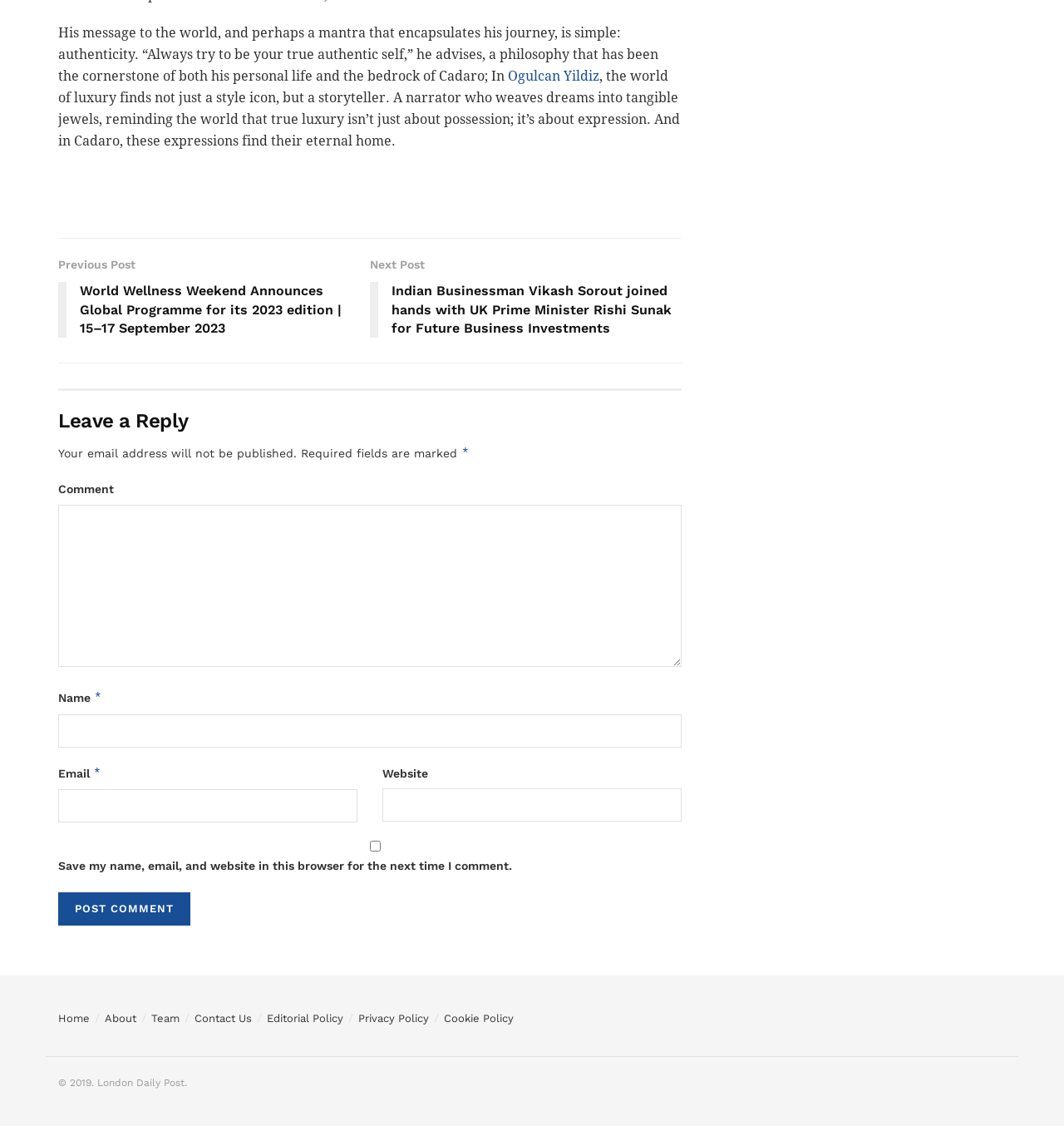Indicate the bounding box coordinates of the element that must be clicked to execute the instruction: "Click on the 'Post Comment' button". The coordinates should be given as four float numbers between 0 and 1, i.e., [left, top, right, bottom].

[0.055, 0.792, 0.179, 0.822]